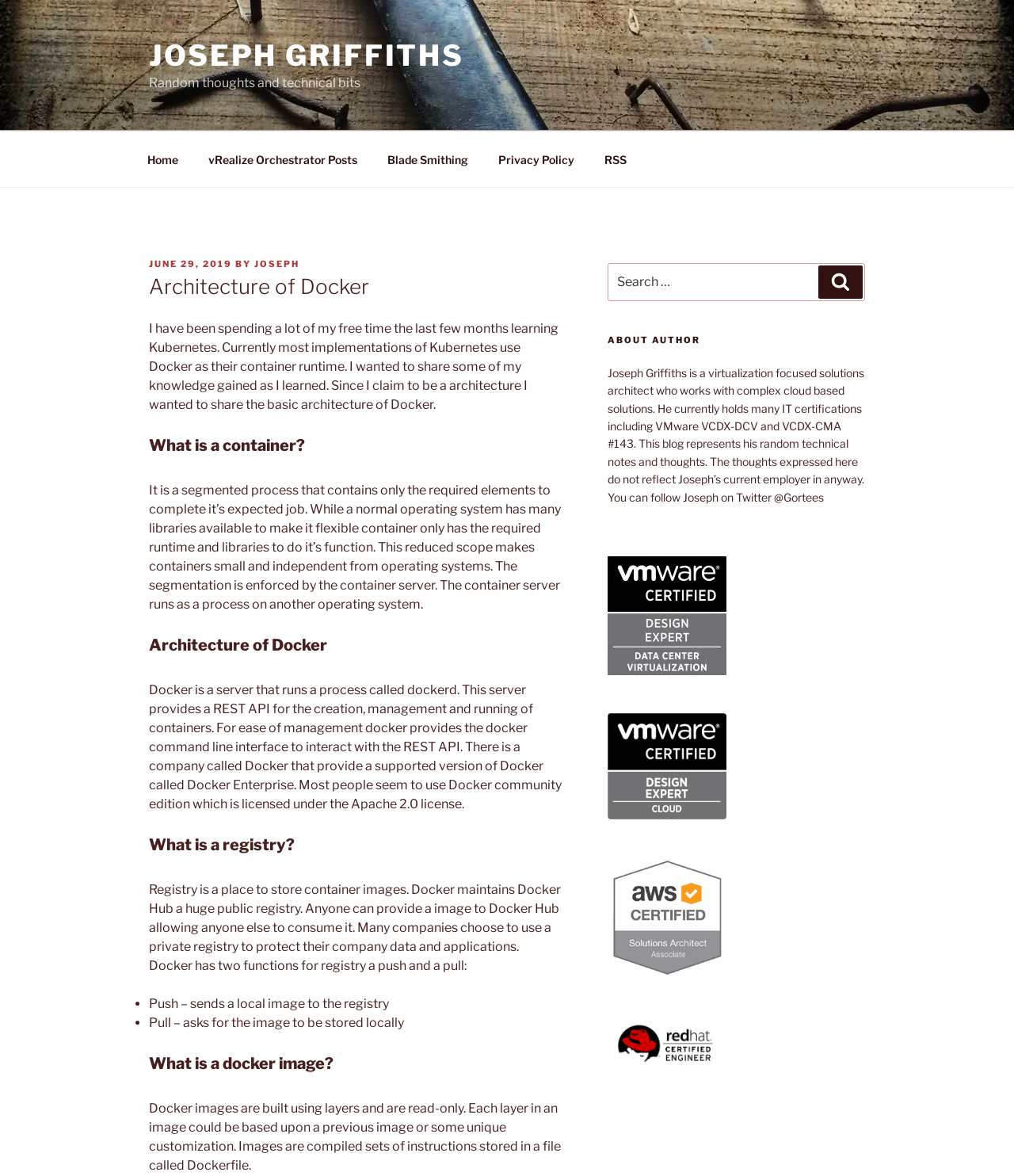Locate the bounding box coordinates of the clickable element to fulfill the following instruction: "Click on the 'Privacy Policy' link". Provide the coordinates as four float numbers between 0 and 1 in the format [left, top, right, bottom].

[0.477, 0.119, 0.58, 0.152]